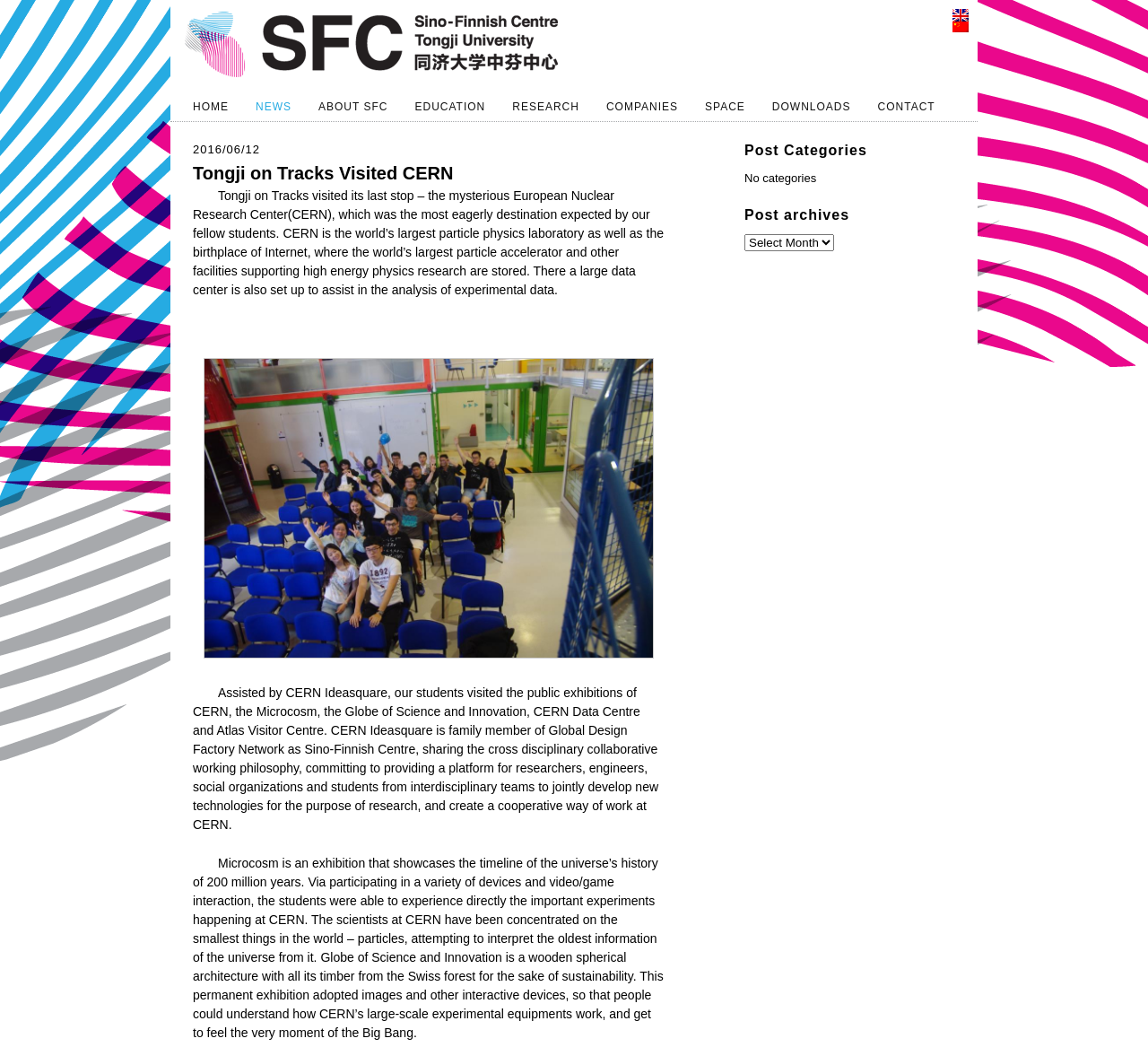Please locate the bounding box coordinates of the region I need to click to follow this instruction: "Click HOME".

[0.156, 0.088, 0.211, 0.115]